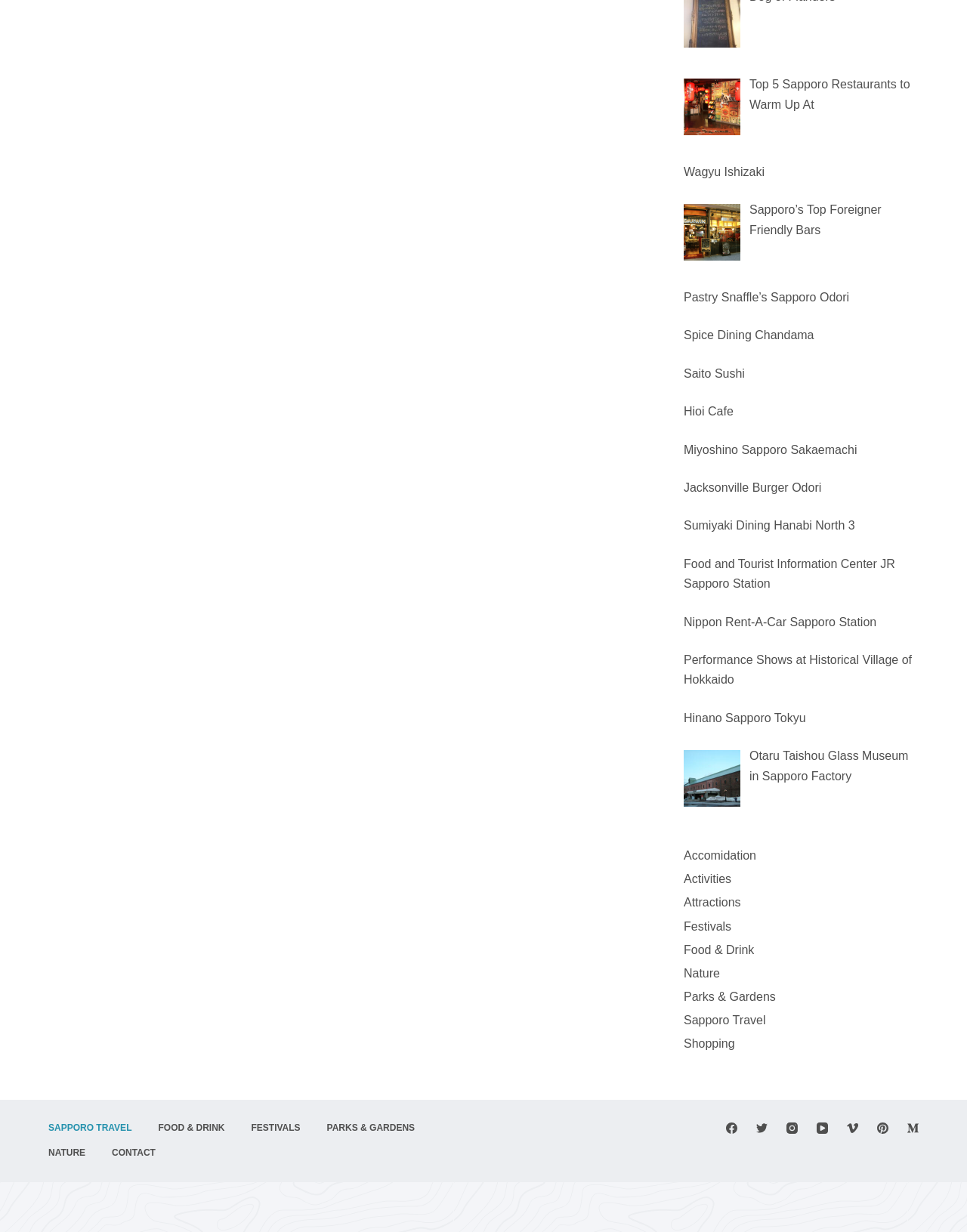Provide a one-word or short-phrase answer to the question:
How many social media links are available on this webpage?

7